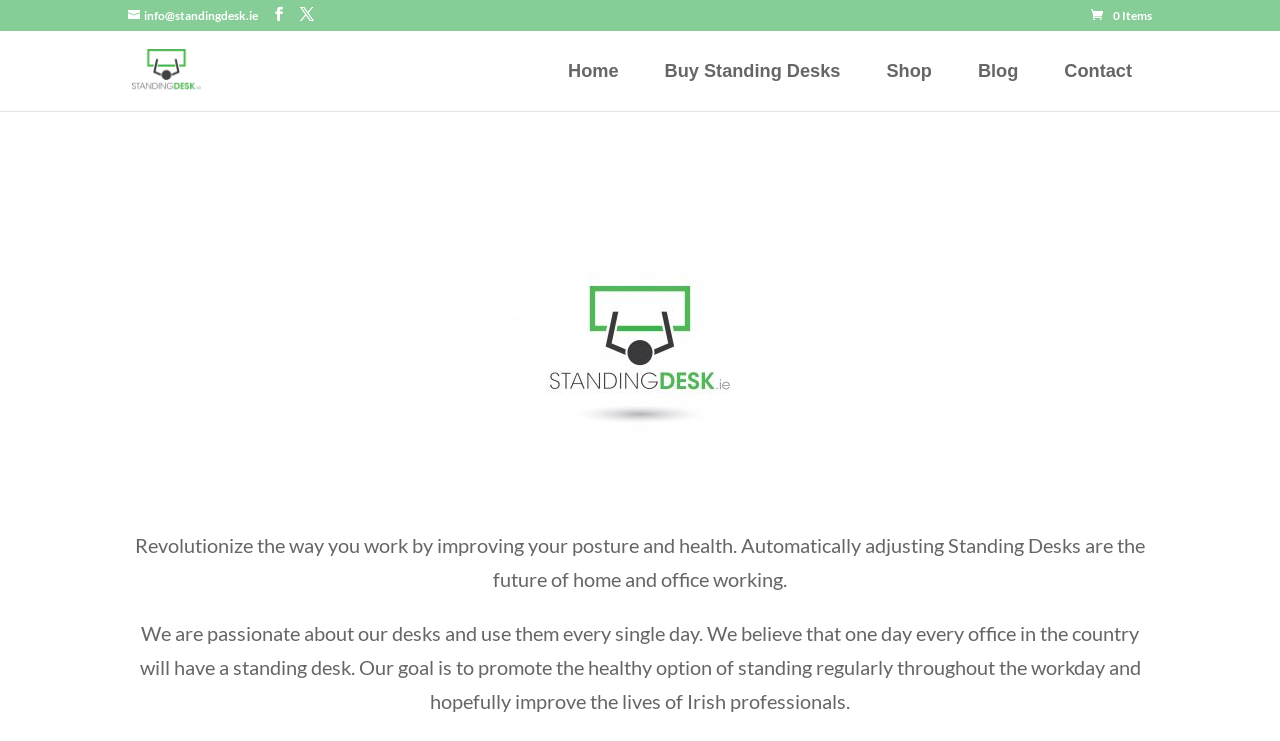Please answer the following question using a single word or phrase: 
What is the company's goal?

Improve health of Irish professionals